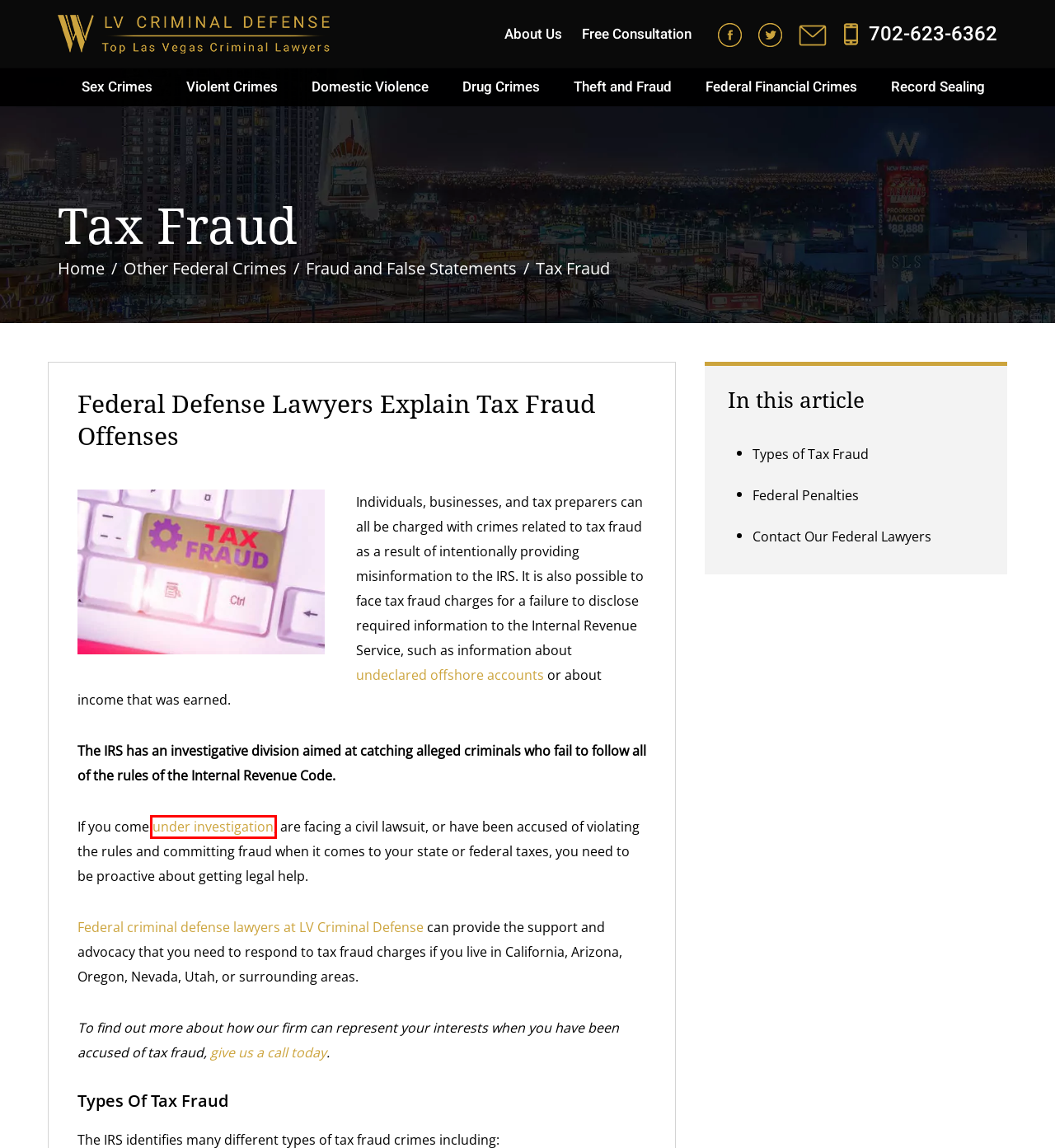You see a screenshot of a webpage with a red bounding box surrounding an element. Pick the webpage description that most accurately represents the new webpage after interacting with the element in the red bounding box. The options are:
A. Pre-File Investigation, Pre Arrest Charges - Las Vegas Criminal Attorney
B. Las Vegas Drug Lawyer: Nevada Drug Charges Defense
C. Contact Nick Wooldridge & LV Criminal Defense
D. Record Sealing Nevada: Las Vegas Expungement Lawyer
E. Las Vegas Violent Crimes Lawyers: Charges, Defense
F. Las Vegas, NV White Collar Crime Defense Attorneys
G. Las Vegas Criminal Defense Lawyer - LV Criminal Defense
H. Las Vegas Sex Crimes Defense Lawyer: Sexual Offenses

A